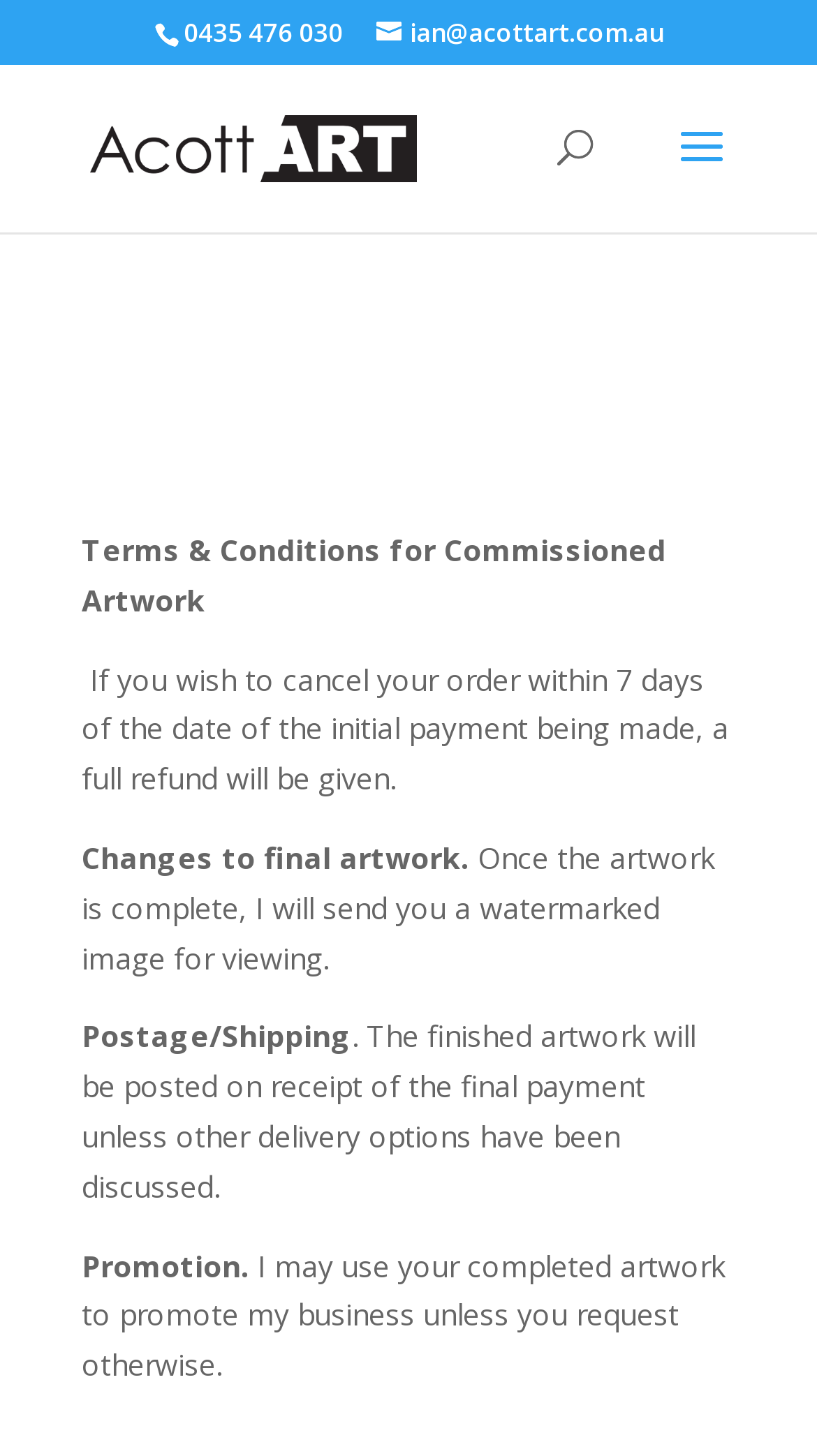Give a detailed explanation of the elements present on the webpage.

The webpage appears to be a terms and conditions page for commissioned artwork from Acott Art. At the top, there is a phone number "0435 476 030" and an email address "ian@acottart.com.au" on the left and right sides, respectively. Below them, there is a link to "Acott Art" with an accompanying image of the logo.

In the middle of the page, there is a search bar with a placeholder text "Search for:". Below the search bar, the main content of the terms and conditions is presented. The title "Terms & Conditions for Commissioned Artwork" is followed by a paragraph explaining the cancellation and refund policy. 

Below this, there are several sections discussing changes to final artwork, the process of receiving and reviewing the completed artwork, postage and shipping, and promotion of the business using the commissioned artwork. Each section has a bold title and a descriptive paragraph. The text is organized in a clear and readable manner, with ample space between sections.